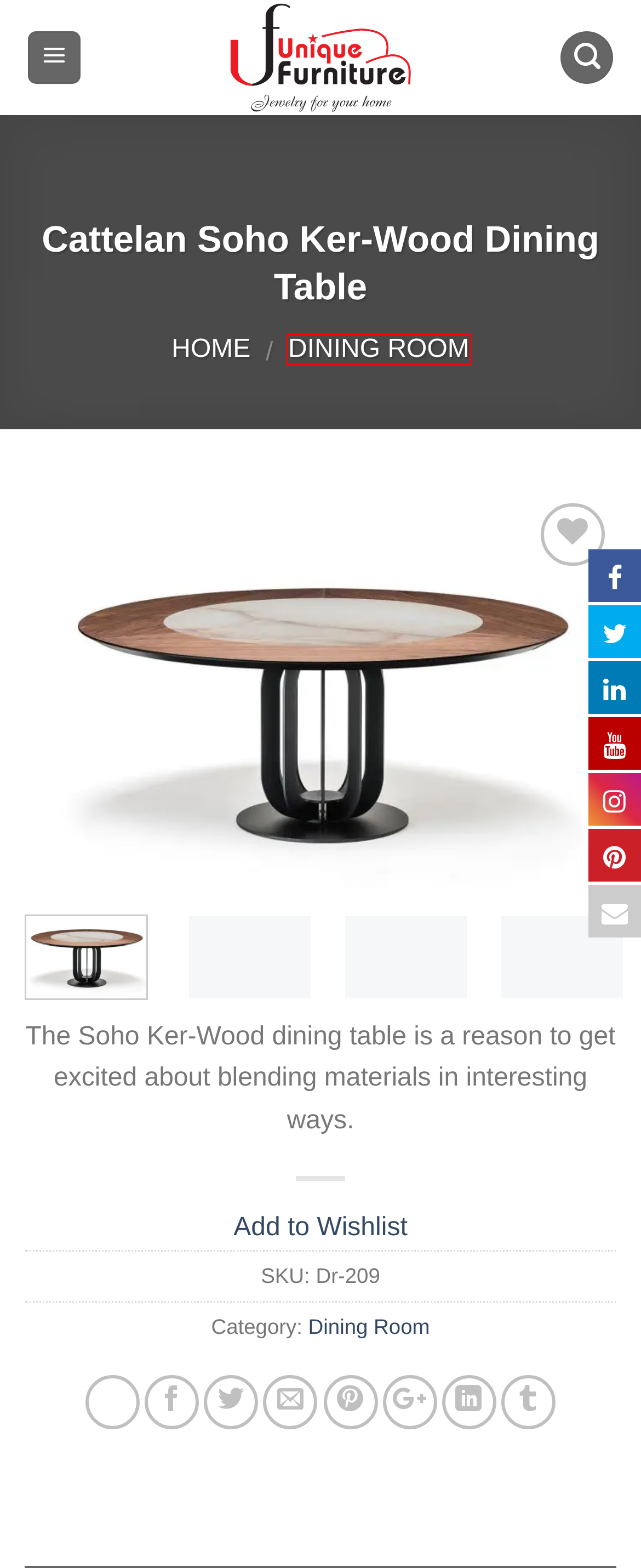Observe the provided screenshot of a webpage that has a red rectangle bounding box. Determine the webpage description that best matches the new webpage after clicking the element inside the red bounding box. Here are the candidates:
A. Alf Italia Accademia Dining Set - Unique Furniture
B. Modern Furniture | Unique Furniture Designs Chicago
C. Alf Italia Versilia Dining Set - Unique Furniture
D. About Us - Unique Furniture
E. Metall Furniture Bali Dining Table - Unique Furniture
F. Modern Dining Room | Large Custom Dining Table - Unique Furniture
G. Metall Furniture Angelina Dining Chair - Unique Furniture
H. Privacy Policy - Unique Furniture

F